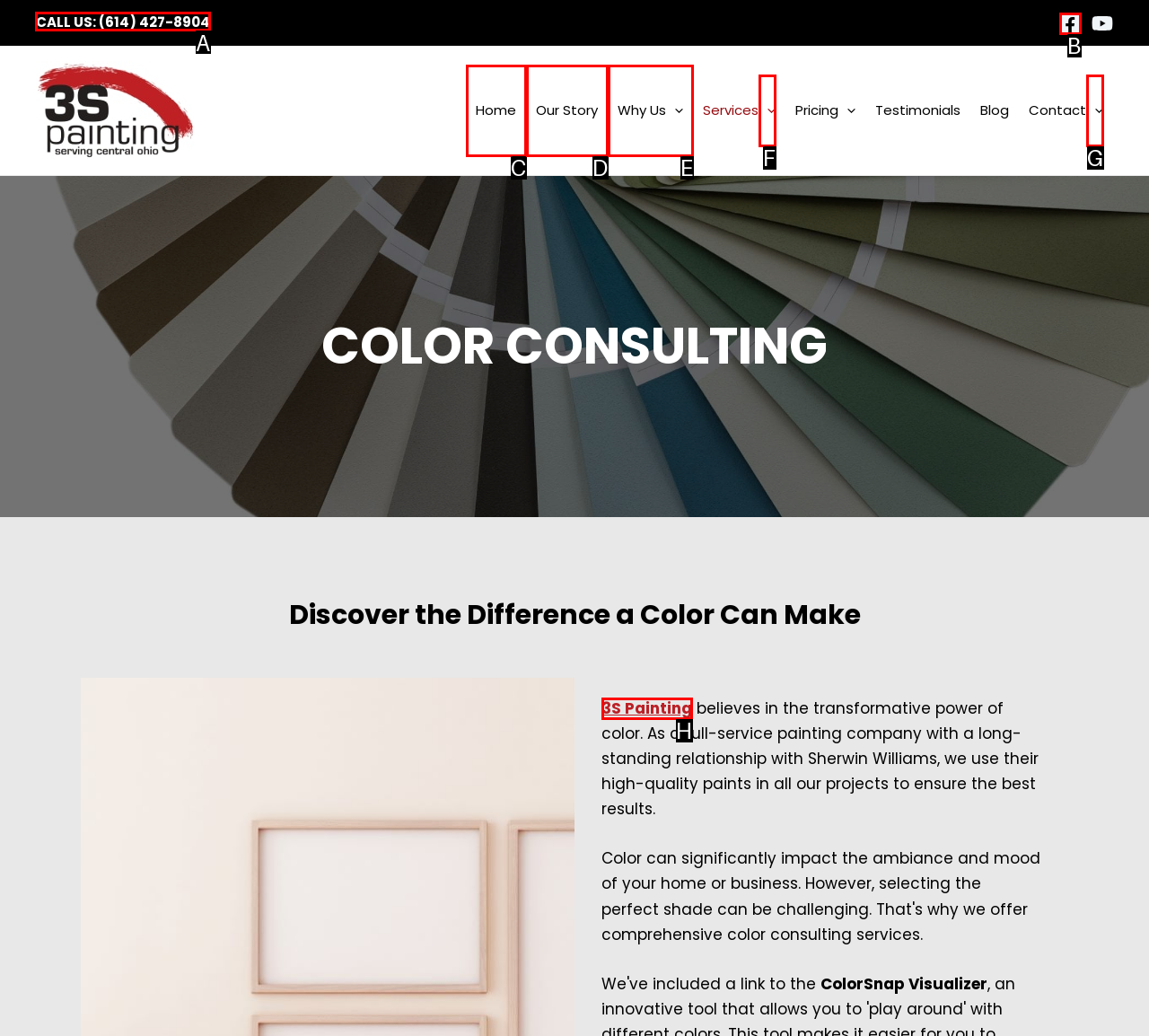Find the appropriate UI element to complete the task: View Merch page. Indicate your choice by providing the letter of the element.

None